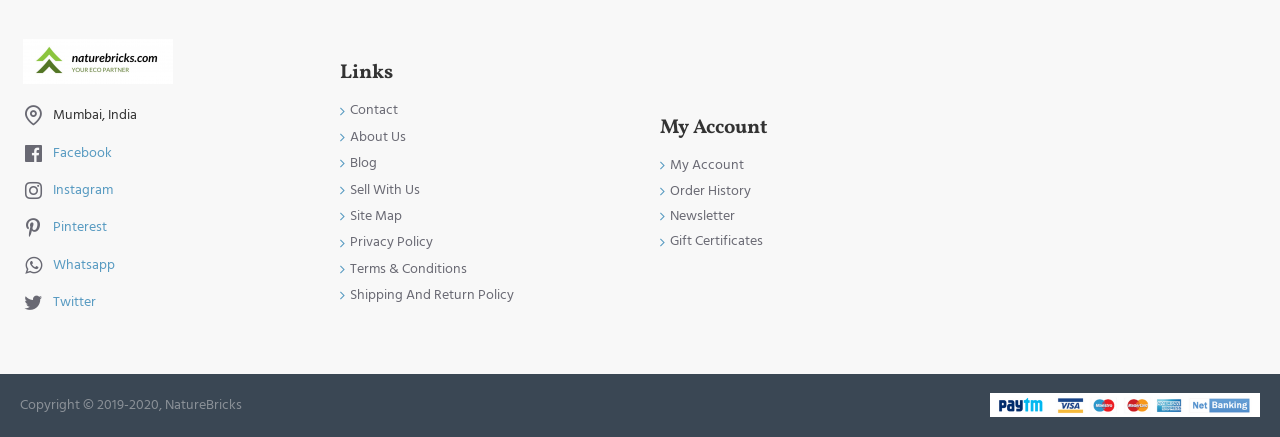What is the section below 'My Account'?
Can you offer a detailed and complete answer to this question?

The heading 'My Account' is followed by links to 'My Account', 'Order History', 'Newsletter', and 'Gift Certificates', indicating that this section provides links to account-related pages.